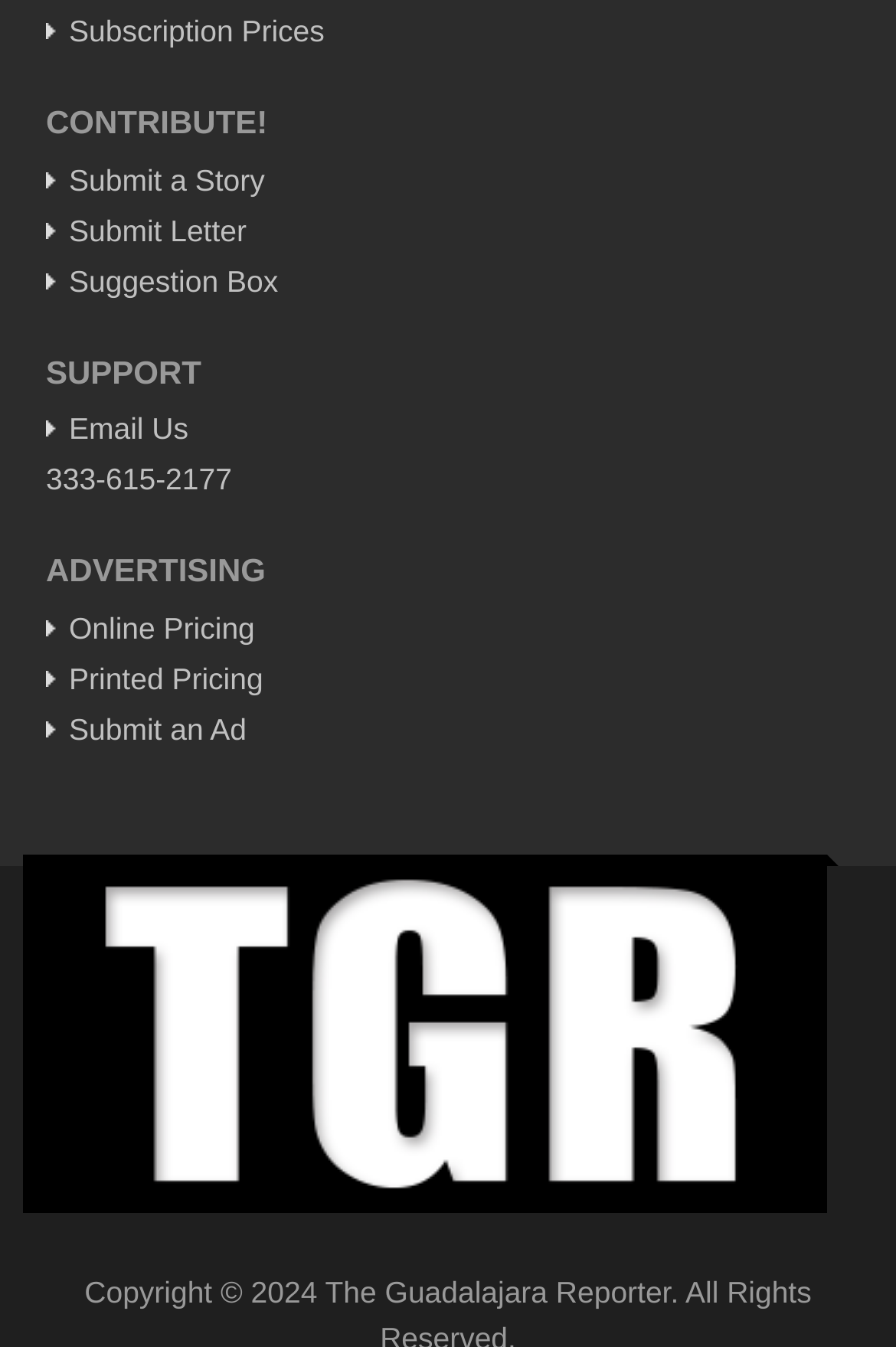Provide the bounding box coordinates of the HTML element described by the text: "Subscription Prices".

[0.051, 0.011, 0.362, 0.036]